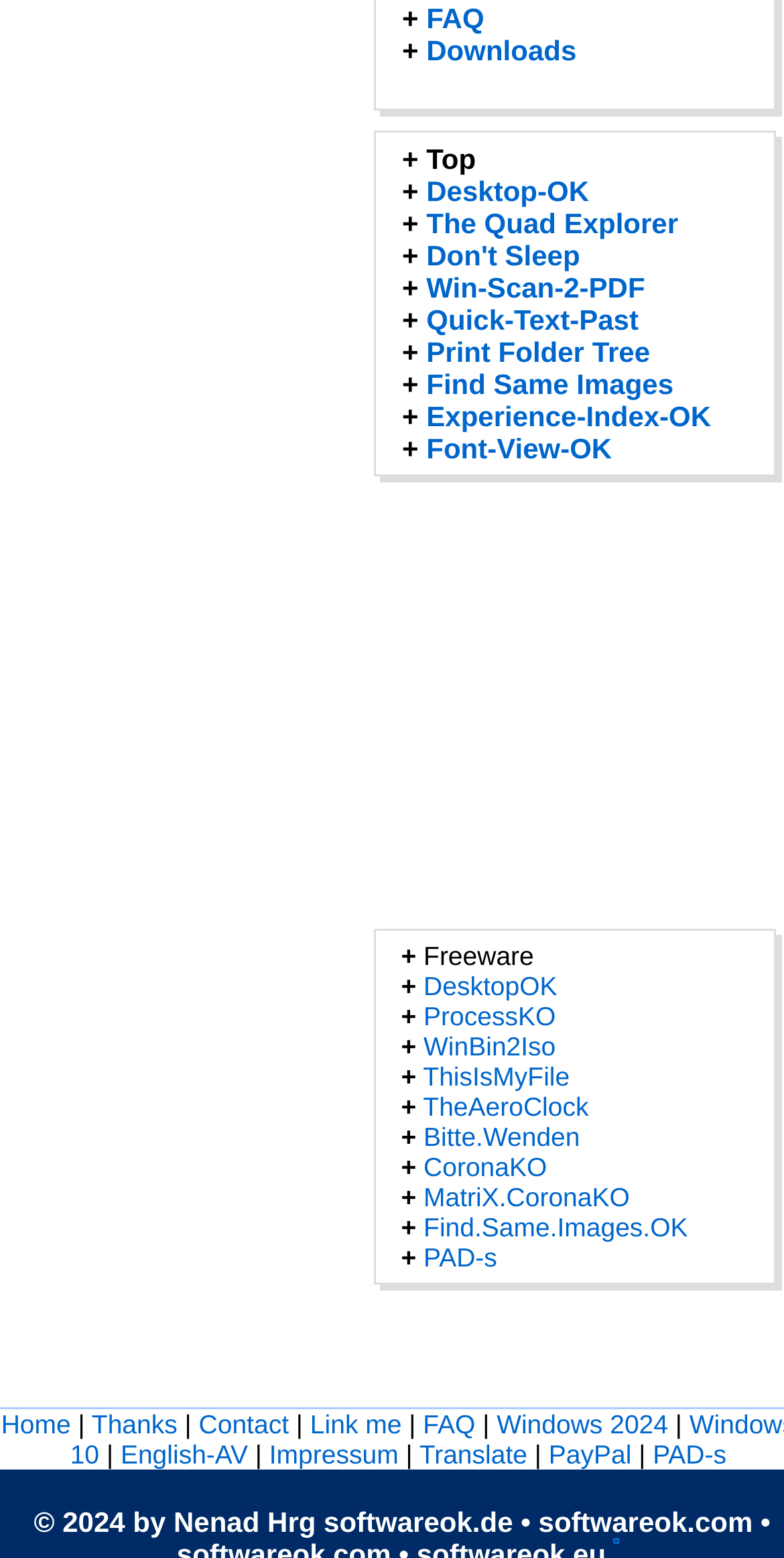Examine the screenshot and answer the question in as much detail as possible: What is the website about?

Based on the links and text on the webpage, it appears to be a website that provides various software and tools for users, including freeware and desktop management tools.